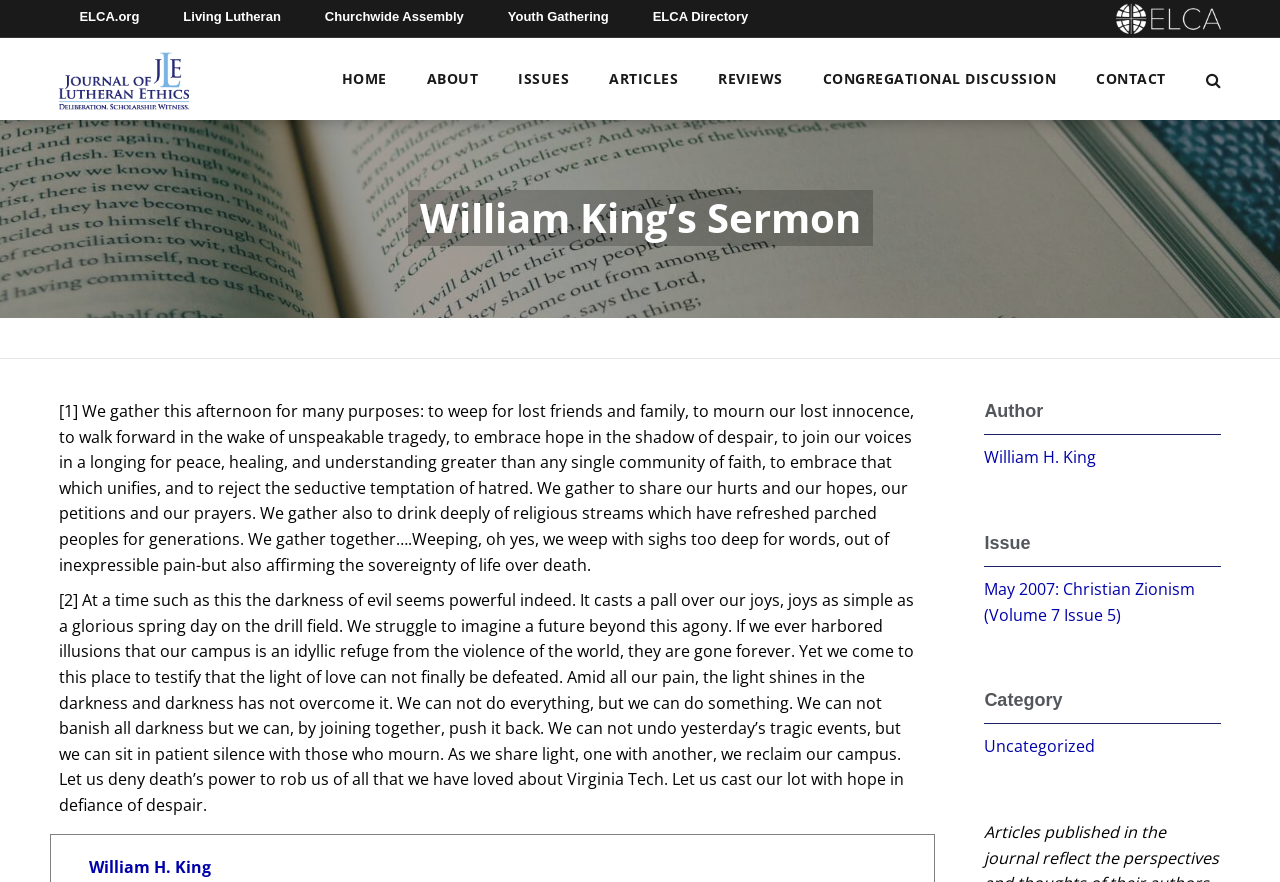Provide the bounding box for the UI element matching this description: "alt="Journal of Lutheran Ethics Logo"".

[0.046, 0.077, 0.148, 0.102]